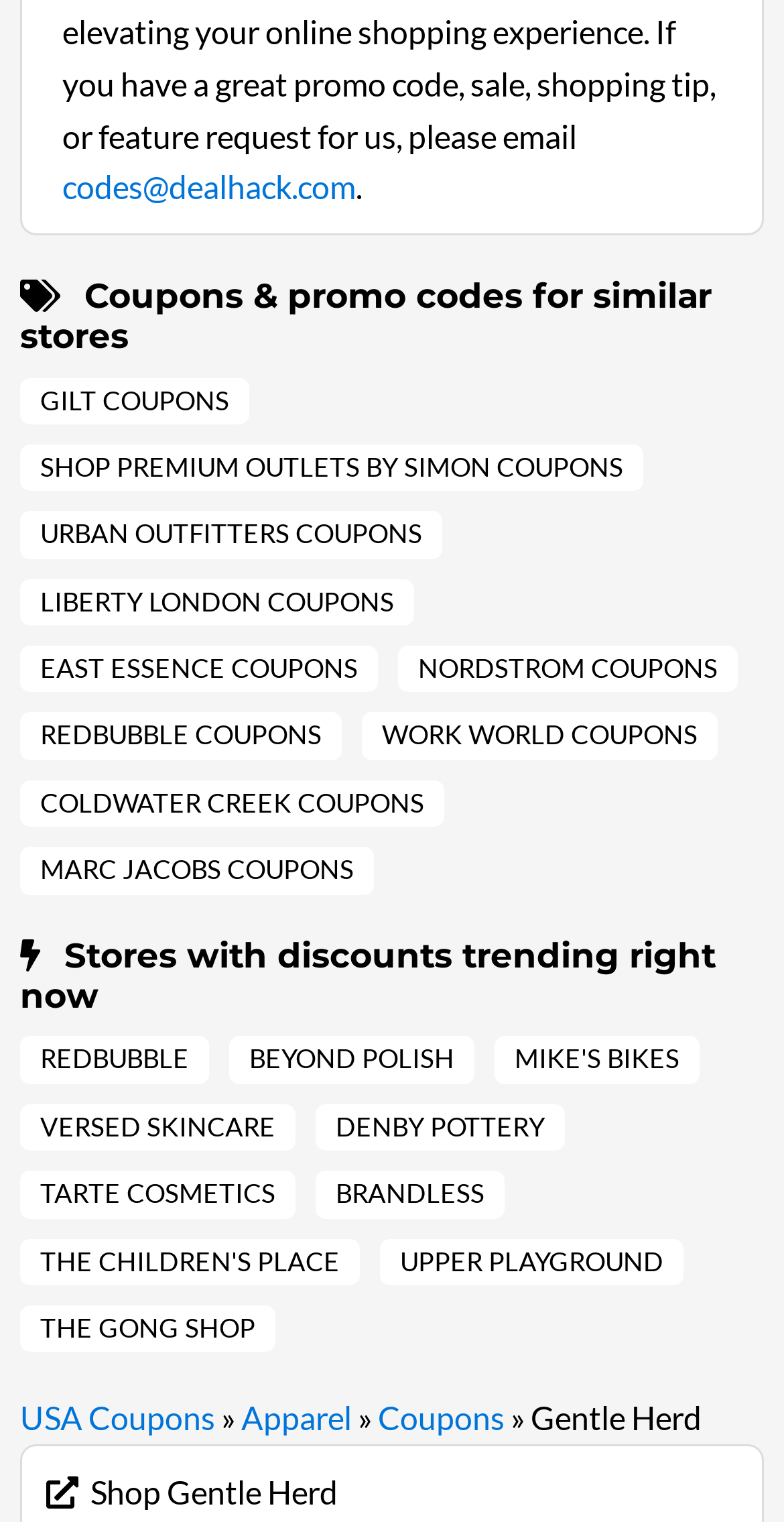Answer the question using only a single word or phrase: 
How many sections are there on the webpage?

2